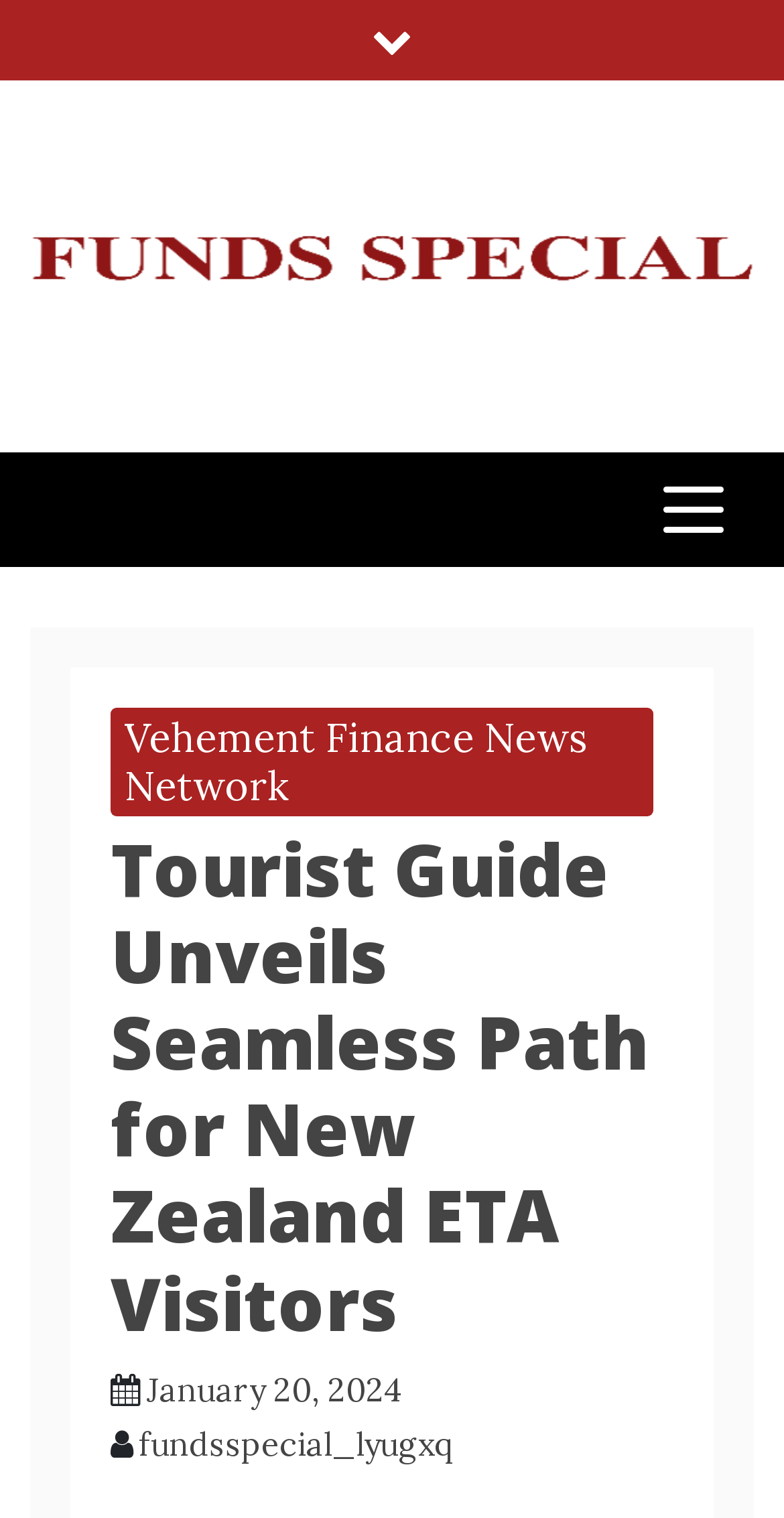Please identify and generate the text content of the webpage's main heading.

Tourist Guide Unveils Seamless Path for New Zealand ETA Visitors